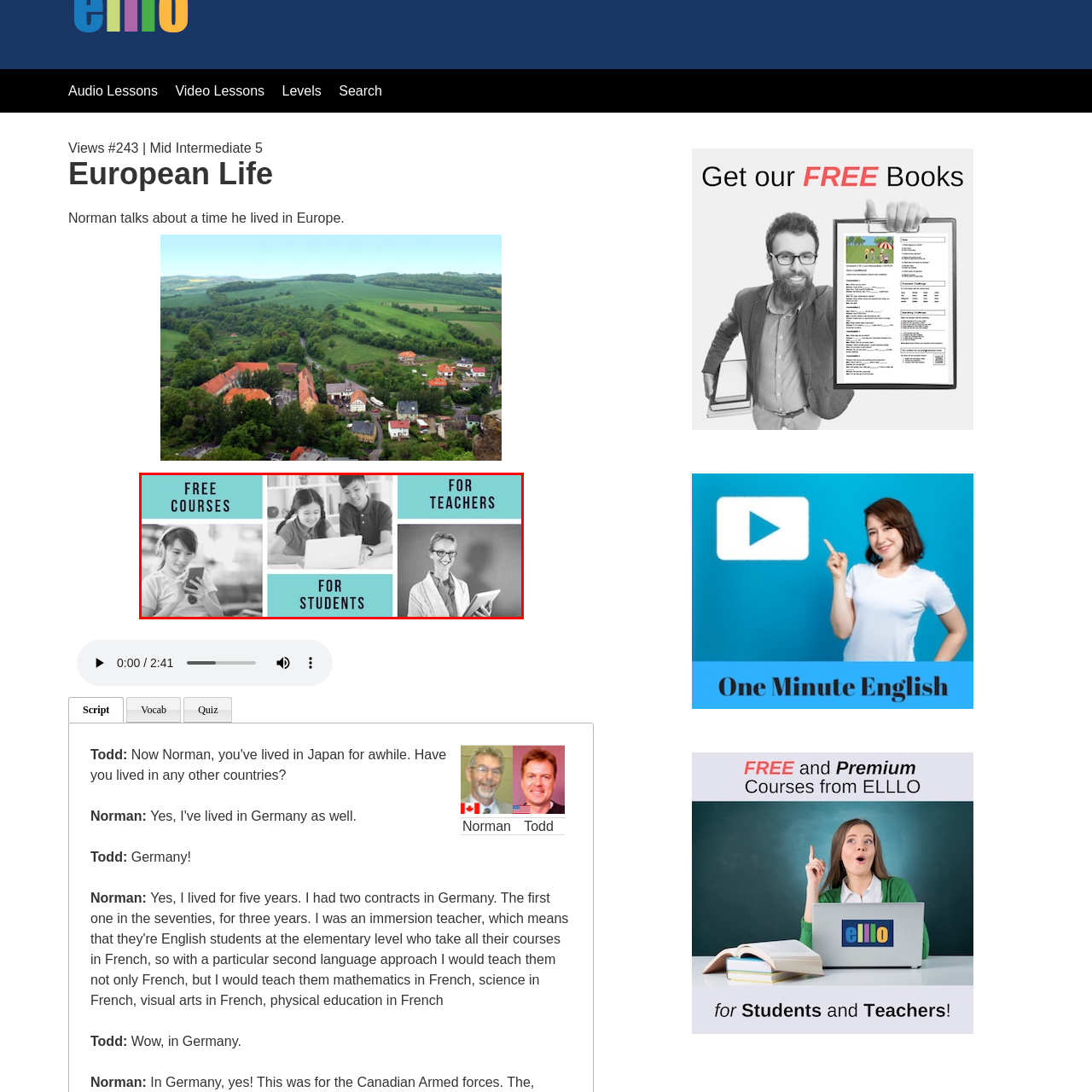Generate a detailed description of the image highlighted within the red border.

This image showcases promotional content for free courses aimed at different audiences. The left panel features a young girl wearing headphones, engaged with a smartphone, symbolizing resources for students. The center panel displays a focused young boy using a laptop, further highlighting the educational offerings for students. The right panel depicts a smiling woman holding a tablet, representing the courses available for teachers. The backgrounds are styled in shades of light blue, enhancing the appeal of the text that emphasizes the target groups: "Free Courses," "For Students," and "For Teachers." This visually engaging layout emphasizes accessibility and a commitment to education for various users.